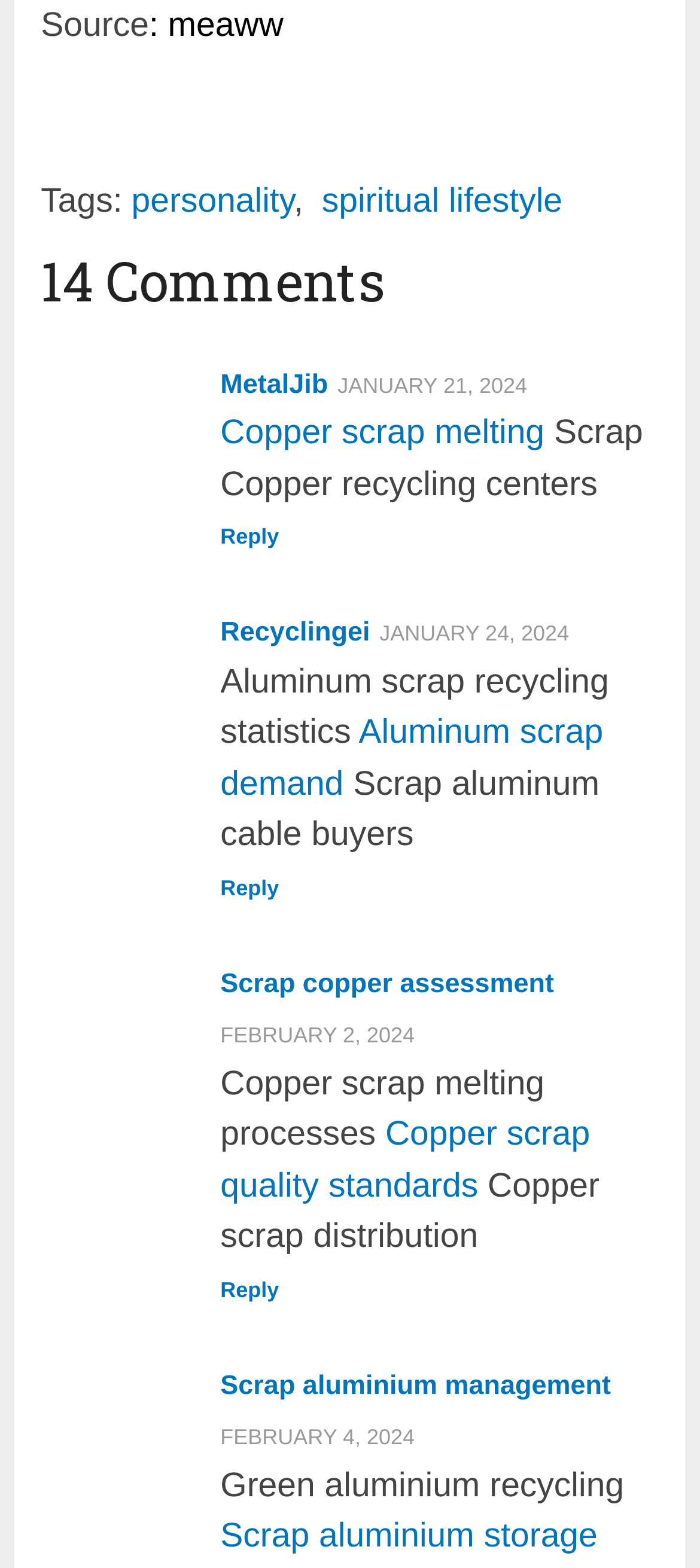What is the source of the content?
Make sure to answer the question with a detailed and comprehensive explanation.

The source of the content is mentioned at the top of the webpage, where it says 'Source: meaww'.